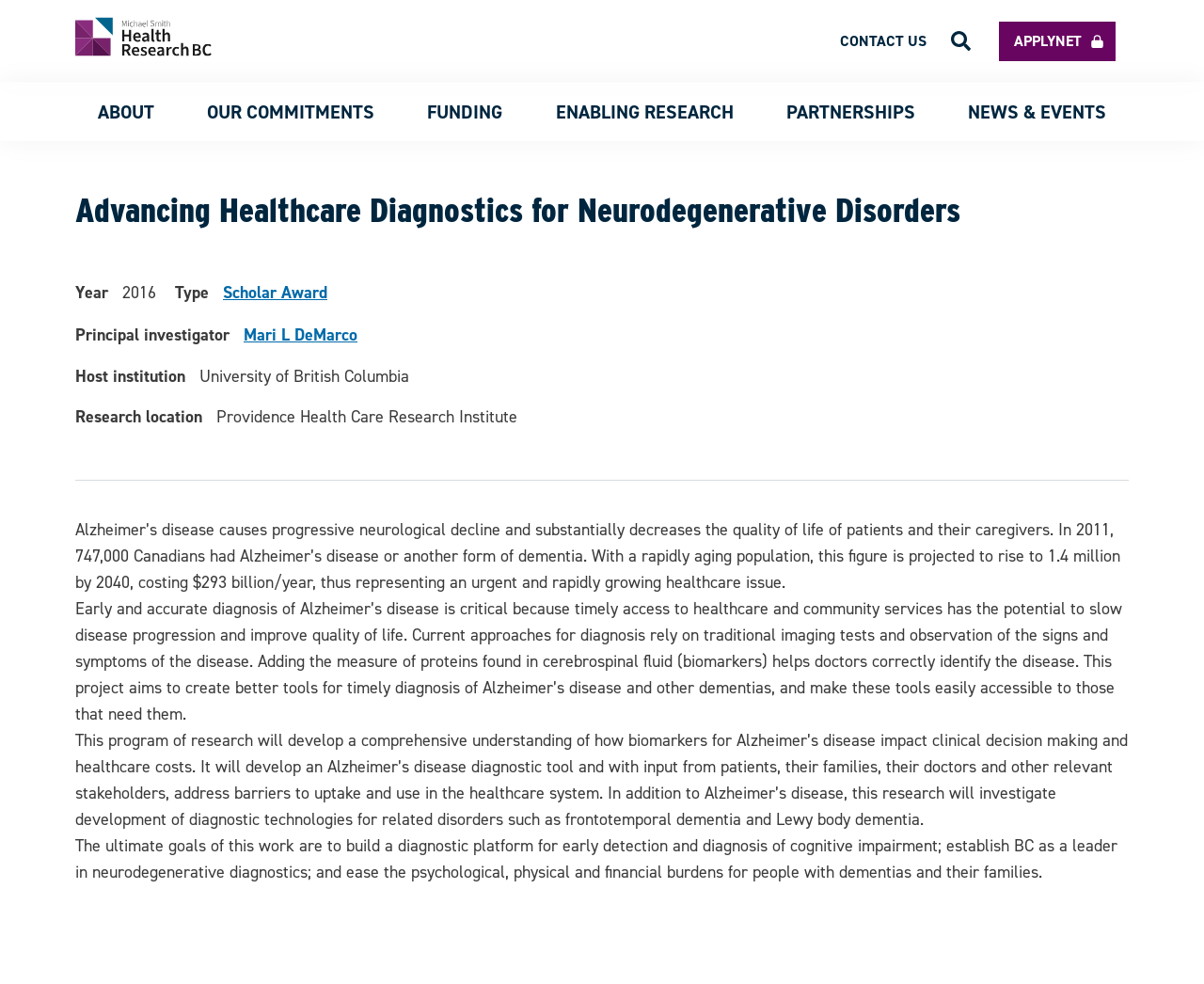Identify the bounding box coordinates for the element you need to click to achieve the following task: "Click the Mari L DeMarco link". The coordinates must be four float values ranging from 0 to 1, formatted as [left, top, right, bottom].

[0.202, 0.329, 0.297, 0.352]